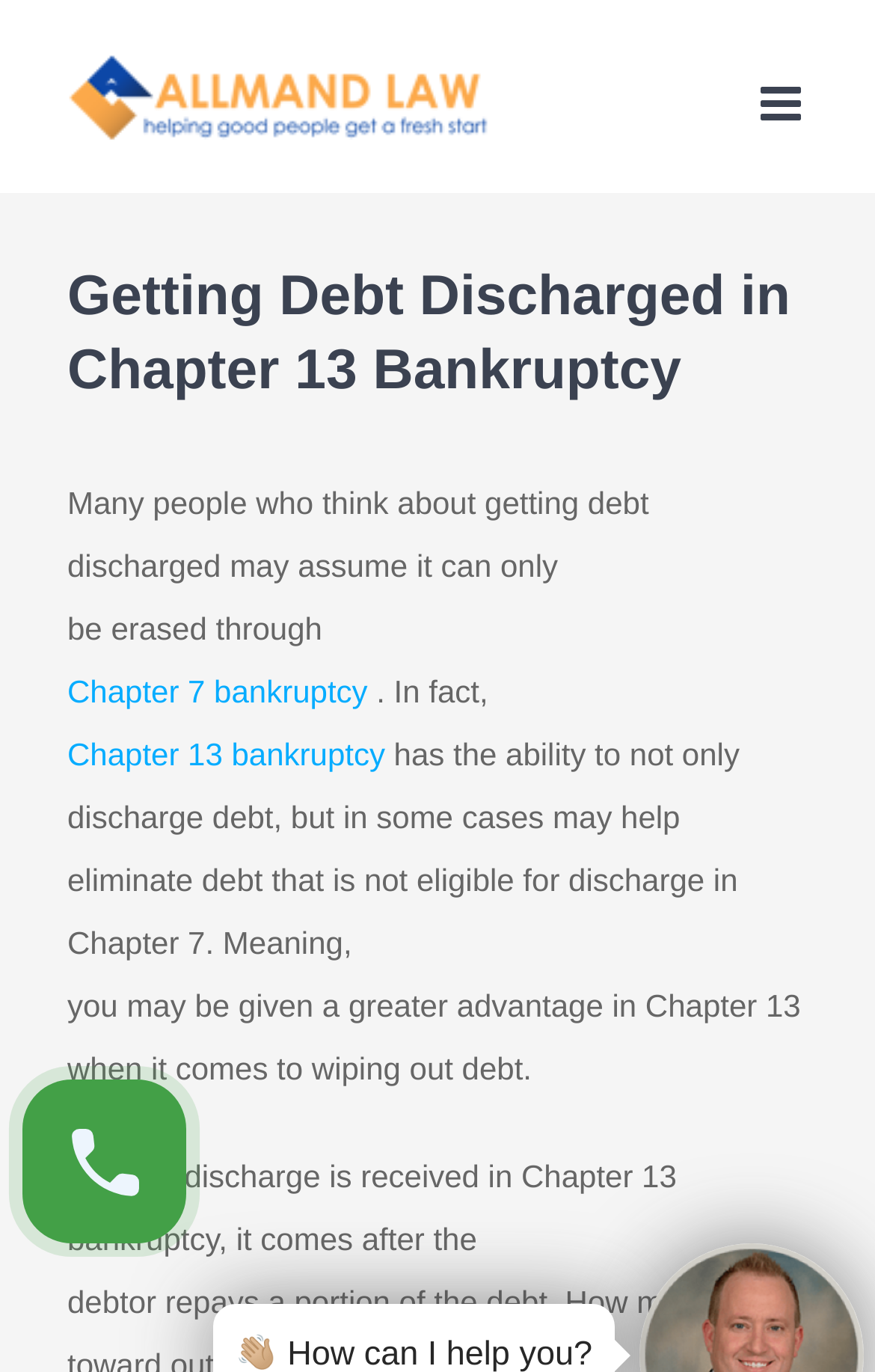Please provide a comprehensive answer to the question based on the screenshot: What is the advantage of Chapter 13 bankruptcy?

According to the webpage, Chapter 13 bankruptcy may provide a greater advantage in wiping out debt compared to Chapter 7, as it can eliminate debt that is not eligible for discharge in Chapter 7.